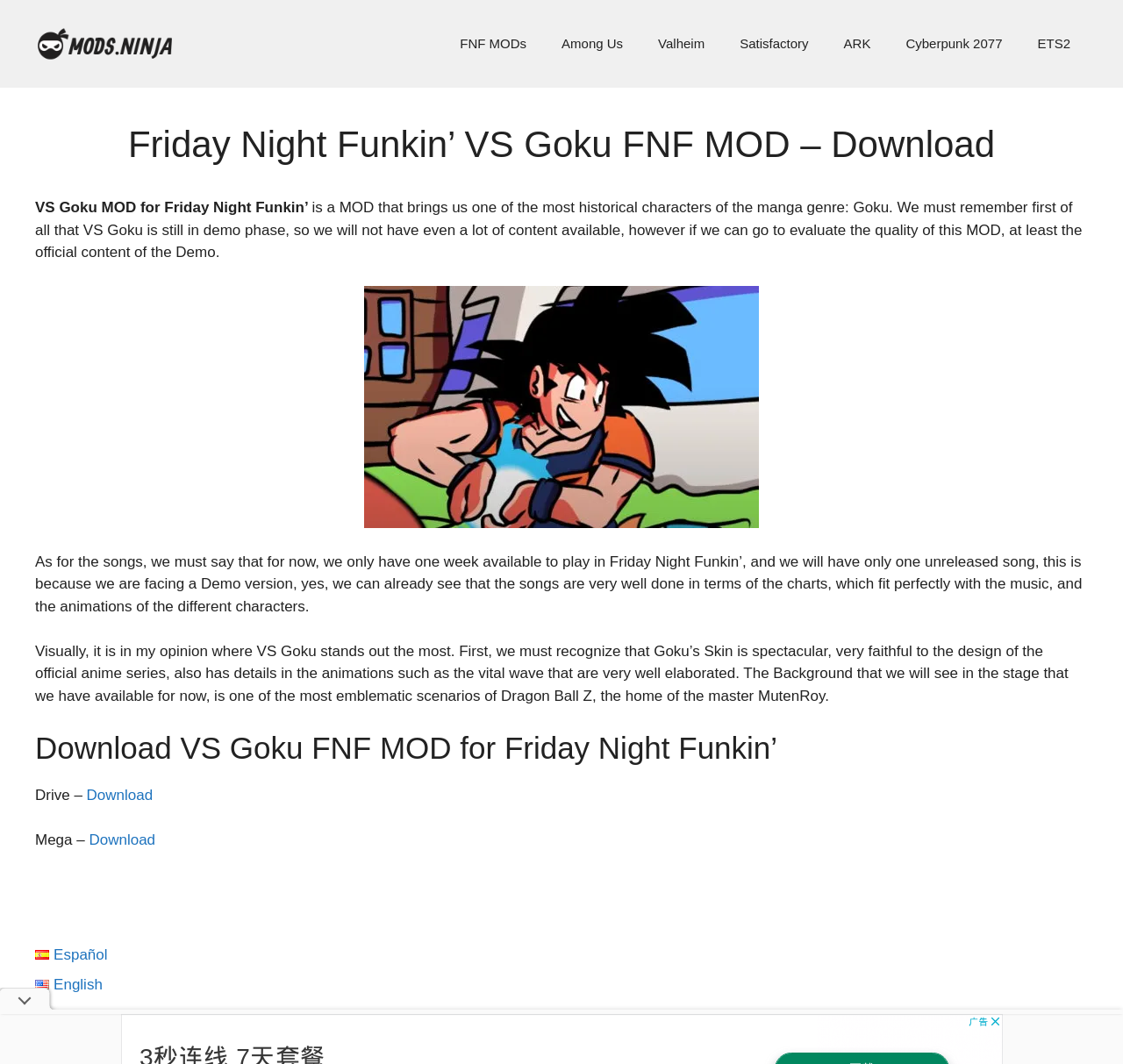Respond with a single word or phrase to the following question:
How many songs are available to play in the demo version?

One